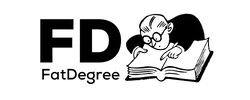What is the character in the illustration doing?
Provide a comprehensive and detailed answer to the question.

The illustration depicts a character with glasses deeply engrossed in reading a book, which conveys a focus on knowledge and information.